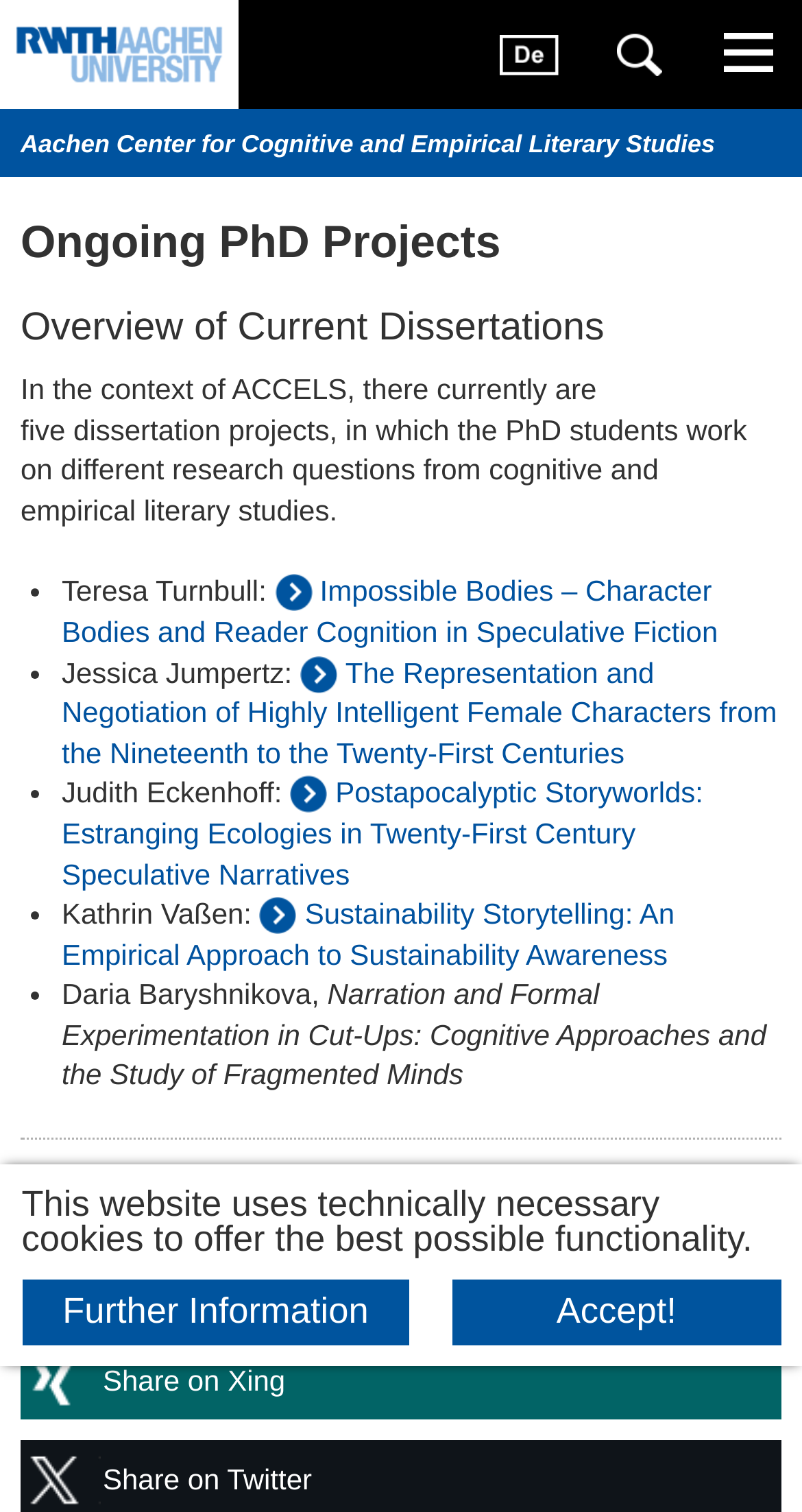Summarize the webpage comprehensively, mentioning all visible components.

The webpage is about ongoing PhD projects at RWTH Aachen University ACCELS. At the top, there is a notification about the website using technically necessary cookies. Below this notification, the university's name, Aachen Center for Cognitive and Empirical Literary Studies, is displayed prominently. 

The main content of the webpage is divided into two sections. The first section provides an introduction to the PhD projects, stating that there are five dissertation projects currently underway, focusing on different research questions from cognitive and empirical literary studies. 

The second section lists the five PhD projects, each with the name of the PhD student and a brief description of their project. The list is organized in a bullet-point format, with each project listed below the previous one. The projects are led by Teresa Turnbull, Jessica Jumpertz, Judith Eckenhoff, Kathrin Vaßen, and Daria Baryshnikova, respectively. 

At the bottom of the webpage, the last updated date of the webpage is displayed, which is September 27, 2023.